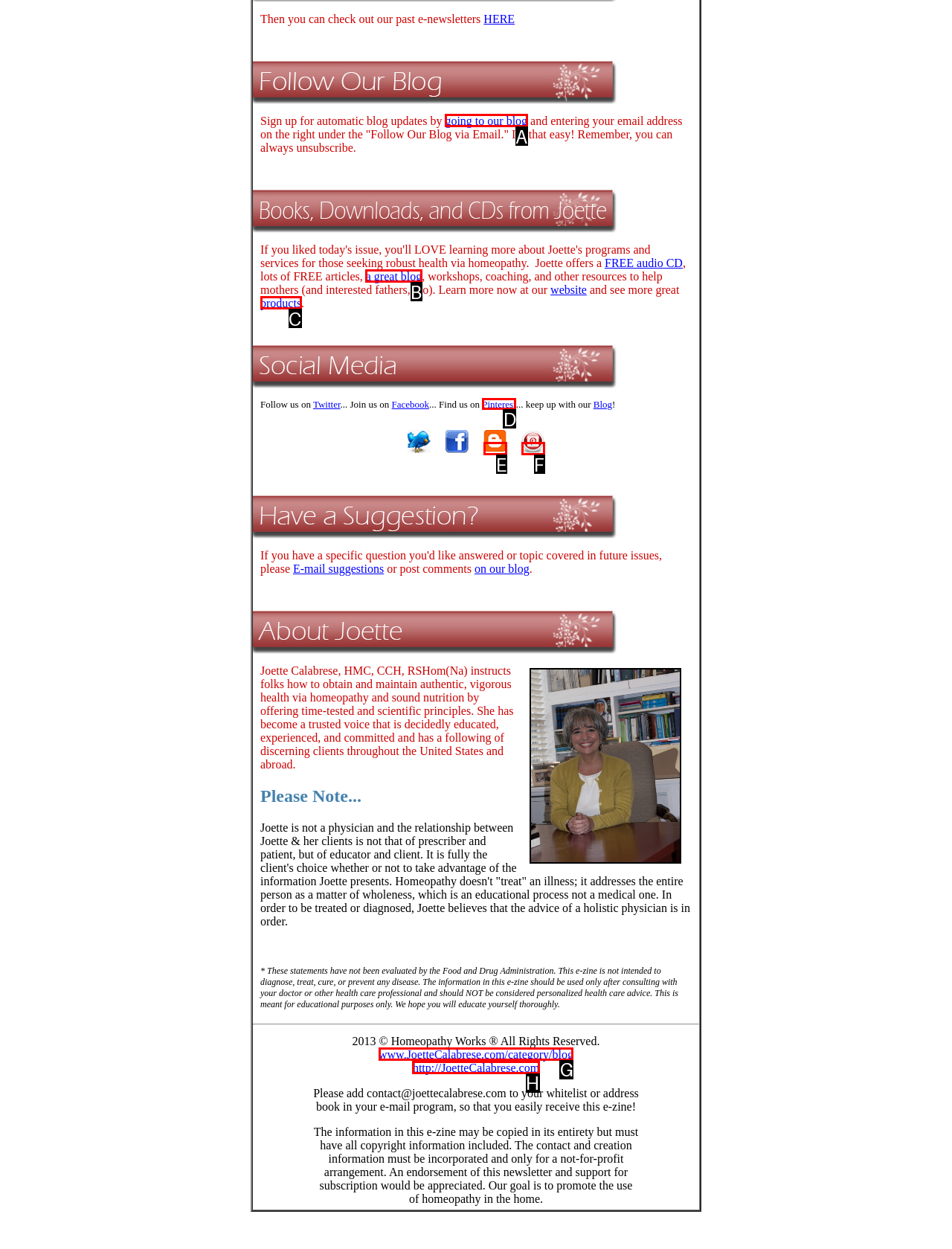Find the option that best fits the description: going to our blog. Answer with the letter of the option.

A